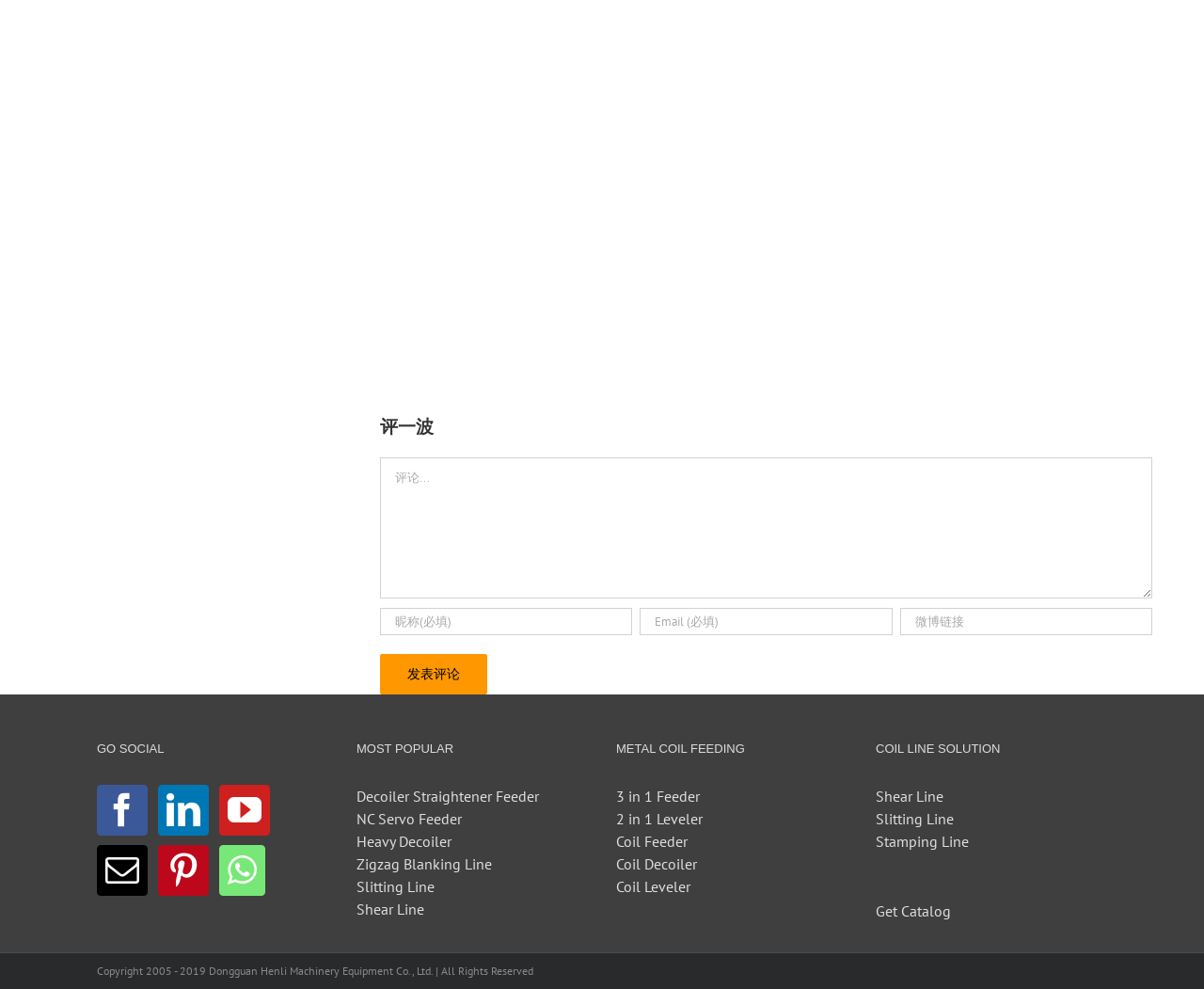Indicate the bounding box coordinates of the element that must be clicked to execute the instruction: "Visit Facebook". The coordinates should be given as four float numbers between 0 and 1, i.e., [left, top, right, bottom].

[0.08, 0.793, 0.123, 0.845]